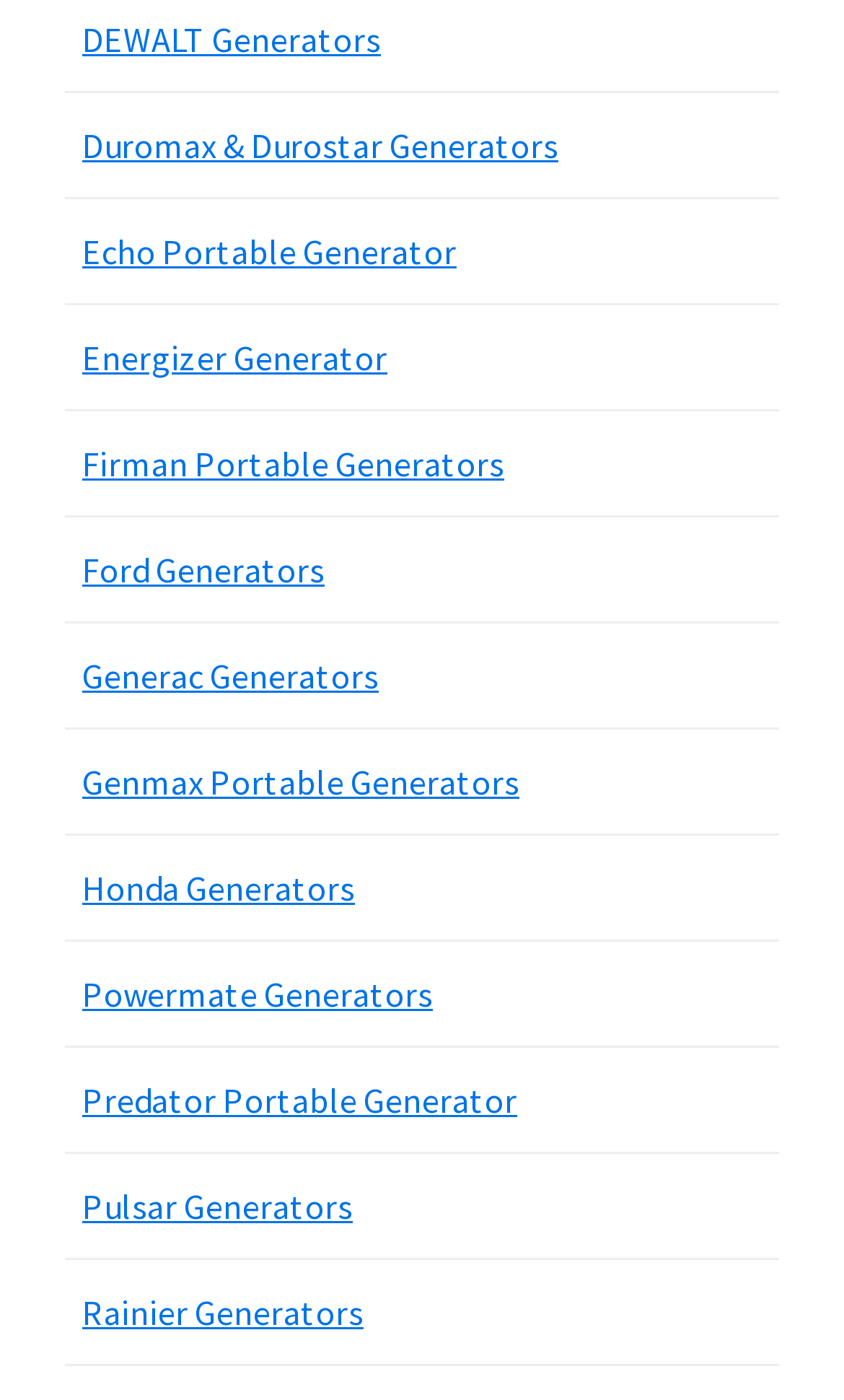Identify the bounding box for the described UI element. Provide the coordinates in (top-left x, top-left y, bottom-right x, bottom-right y) format with values ranging from 0 to 1: Echo Portable Generator

[0.097, 0.163, 0.541, 0.194]